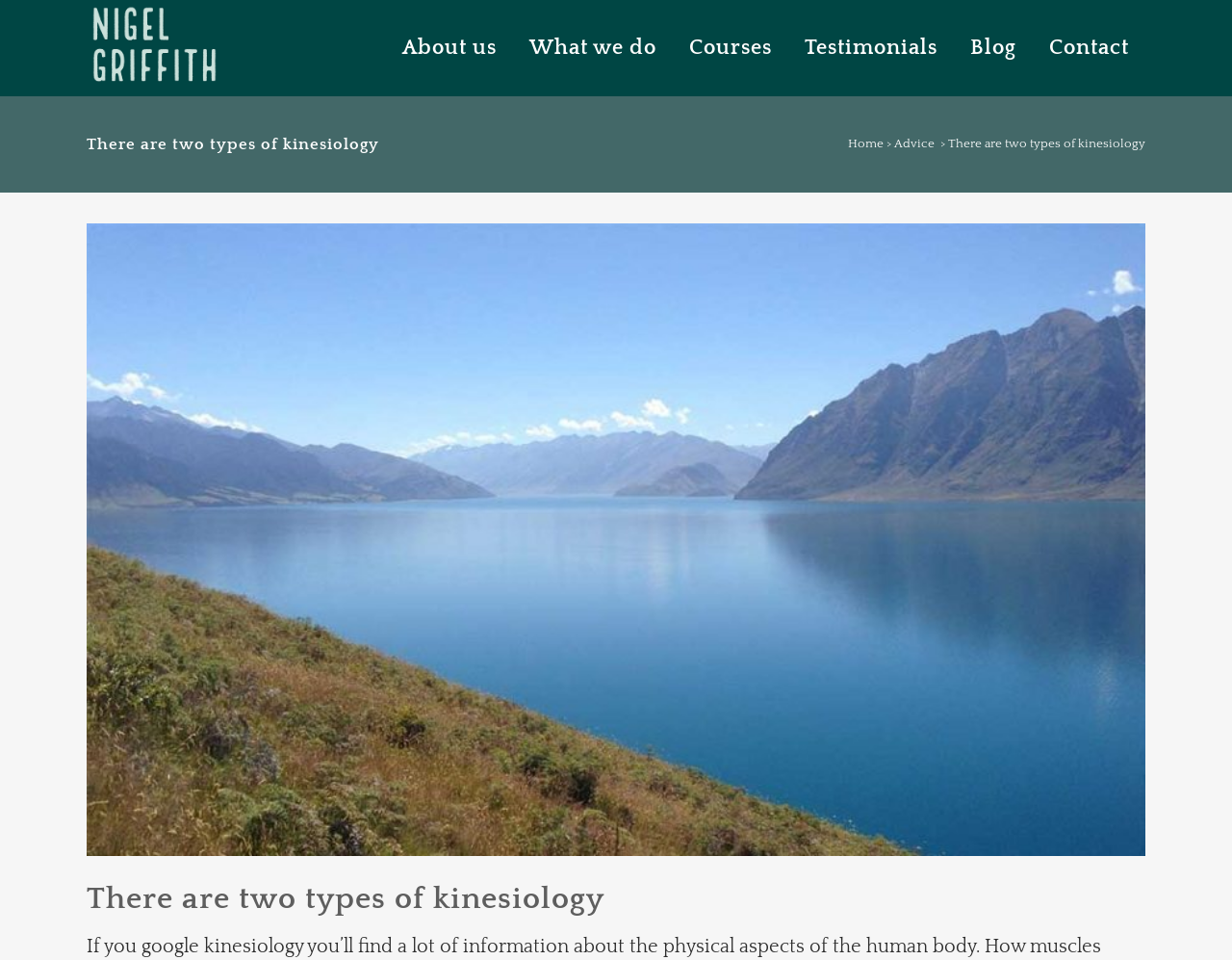Answer the question with a single word or phrase: 
What is the name of the kinesiologist?

Nigel Griffith